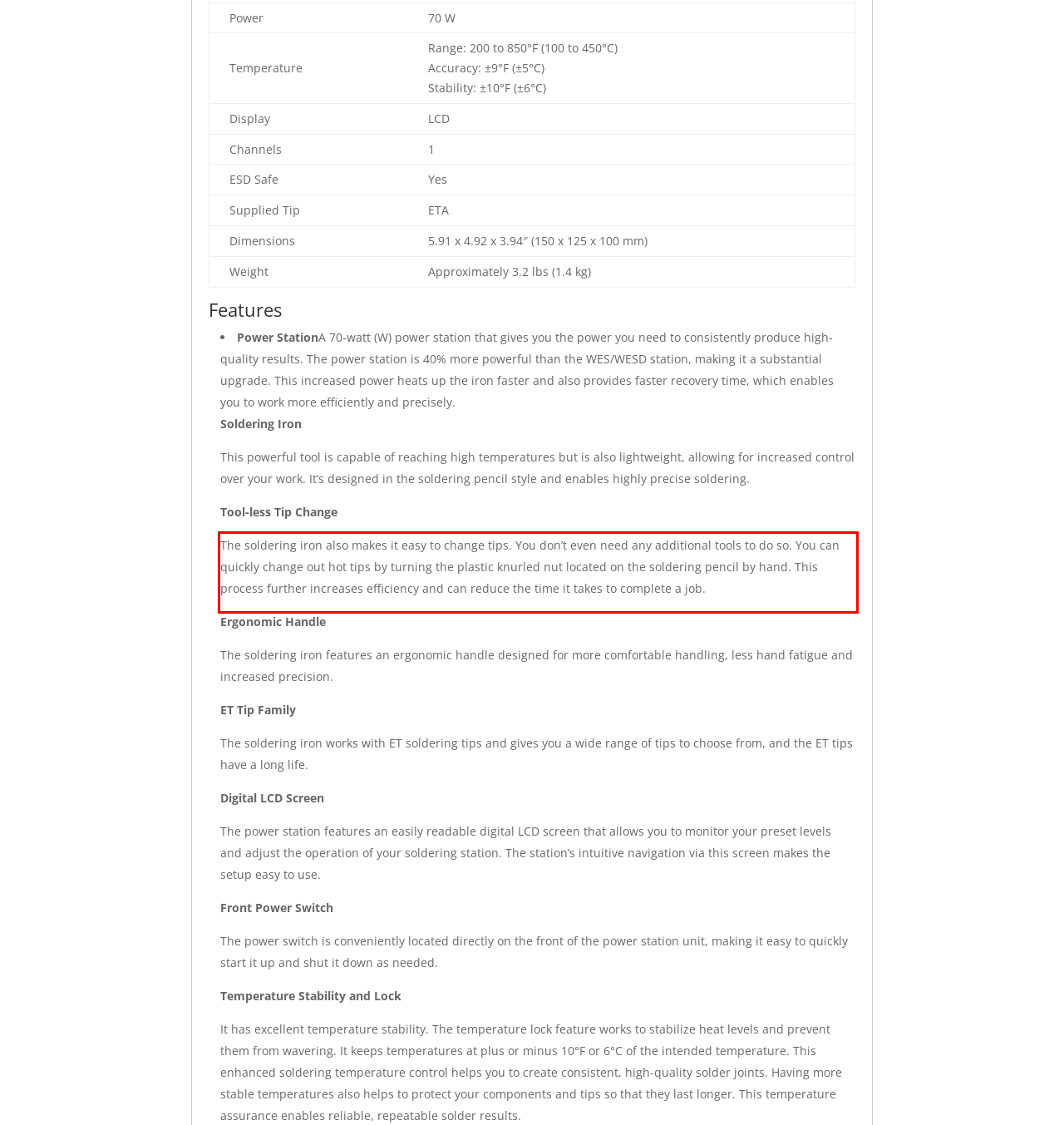Given a screenshot of a webpage containing a red bounding box, perform OCR on the text within this red bounding box and provide the text content.

The soldering iron also makes it easy to change tips. You don’t even need any additional tools to do so. You can quickly change out hot tips by turning the plastic knurled nut located on the soldering pencil by hand. This process further increases efficiency and can reduce the time it takes to complete a job.